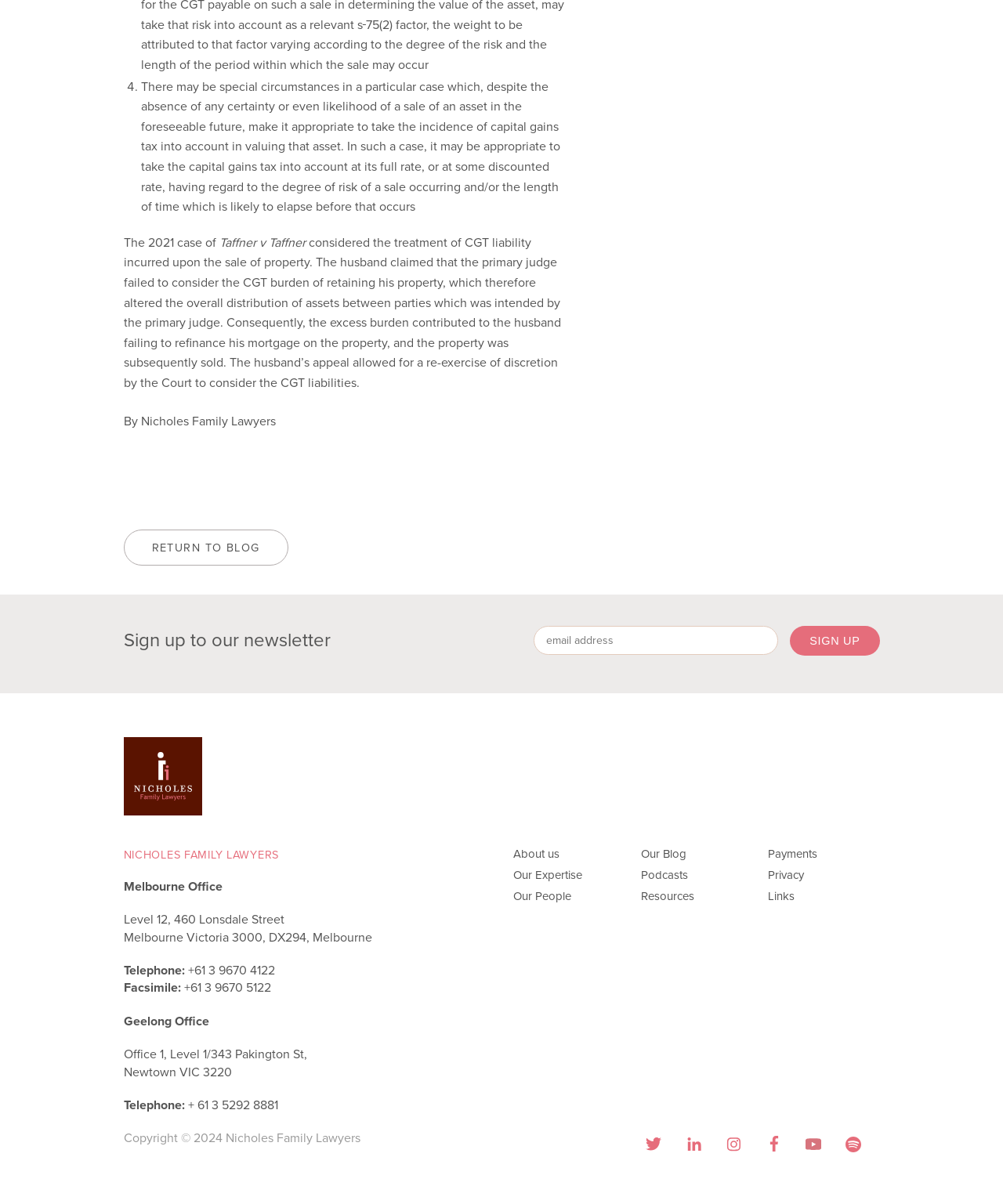Please identify the bounding box coordinates of the area I need to click to accomplish the following instruction: "Read about us".

[0.512, 0.702, 0.558, 0.716]